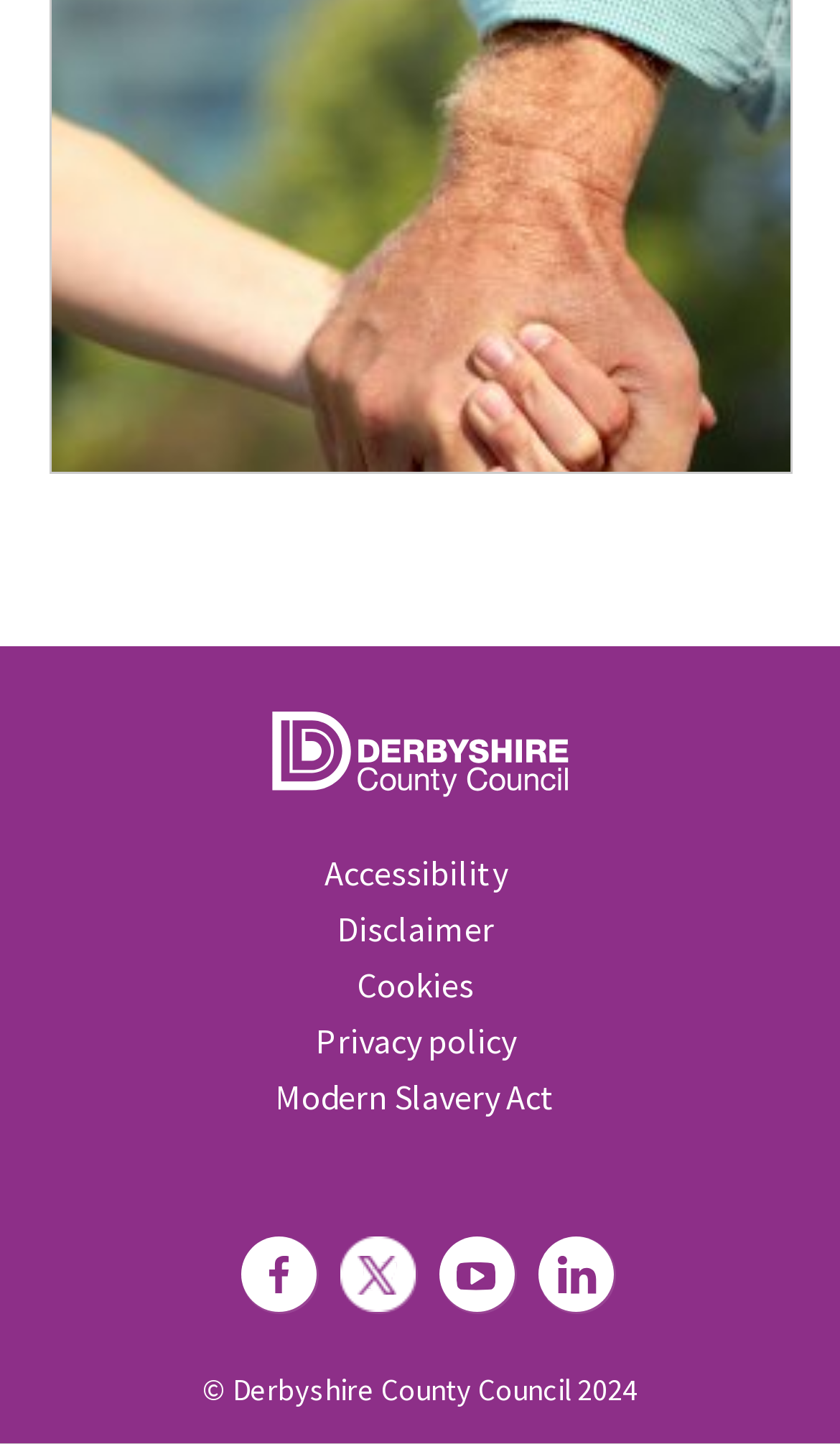Please answer the following query using a single word or phrase: 
What type of links are in the footer section?

Disclaimer, Accessibility, Cookies, etc.